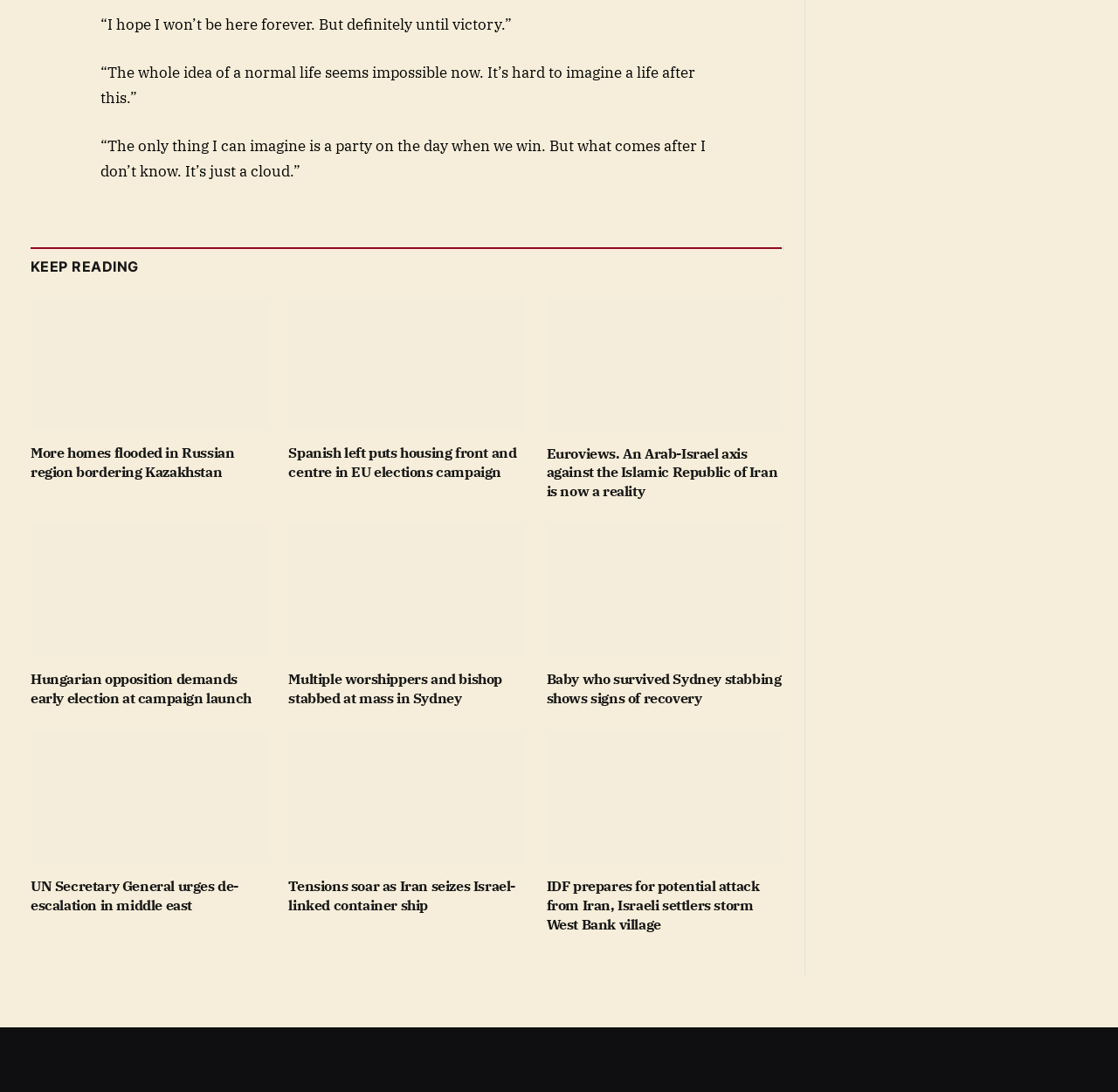Could you determine the bounding box coordinates of the clickable element to complete the instruction: "Read more about 'More homes flooded in Russian region bordering Kazakhstan'"? Provide the coordinates as four float numbers between 0 and 1, i.e., [left, top, right, bottom].

[0.027, 0.273, 0.238, 0.394]